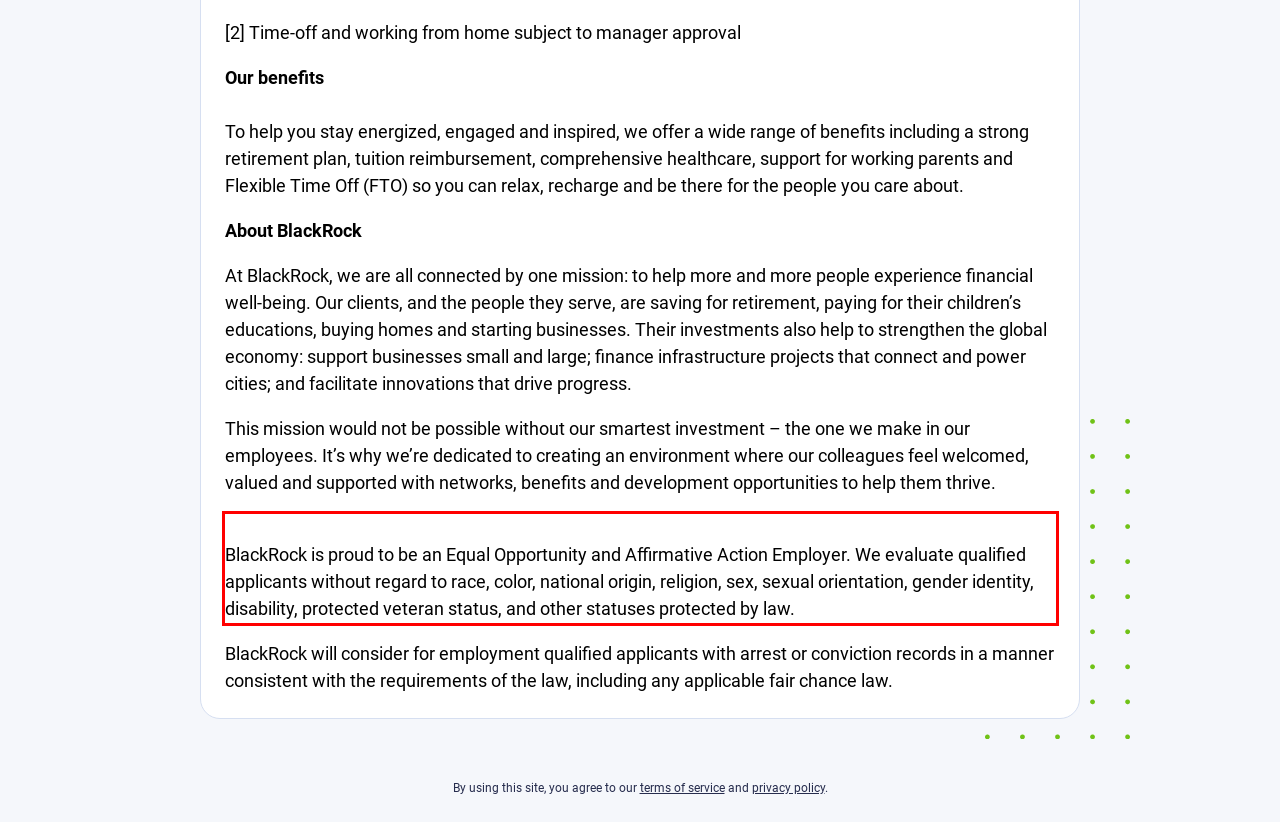Observe the screenshot of the webpage, locate the red bounding box, and extract the text content within it.

BlackRock is proud to be an Equal Opportunity and Affirmative Action Employer. We evaluate qualified applicants without regard to race, color, national origin, religion, sex, sexual orientation, gender identity, disability, protected veteran status, and other statuses protected by law.